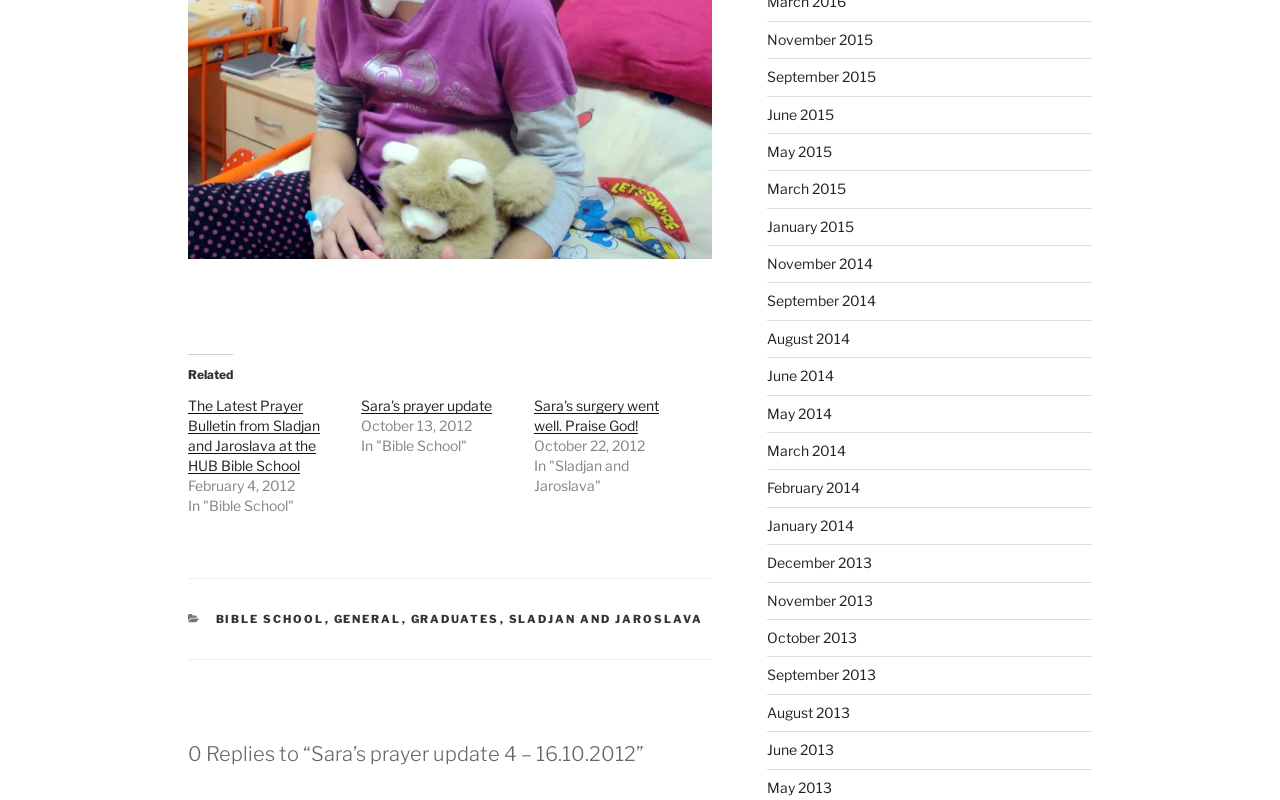Using the details in the image, give a detailed response to the question below:
What is the category of the first link?

The first link is 'The Latest Prayer Bulletin from Sladjan and Jaroslava at the HUB Bible School', and it is categorized under 'BIBLE SCHOOL'.